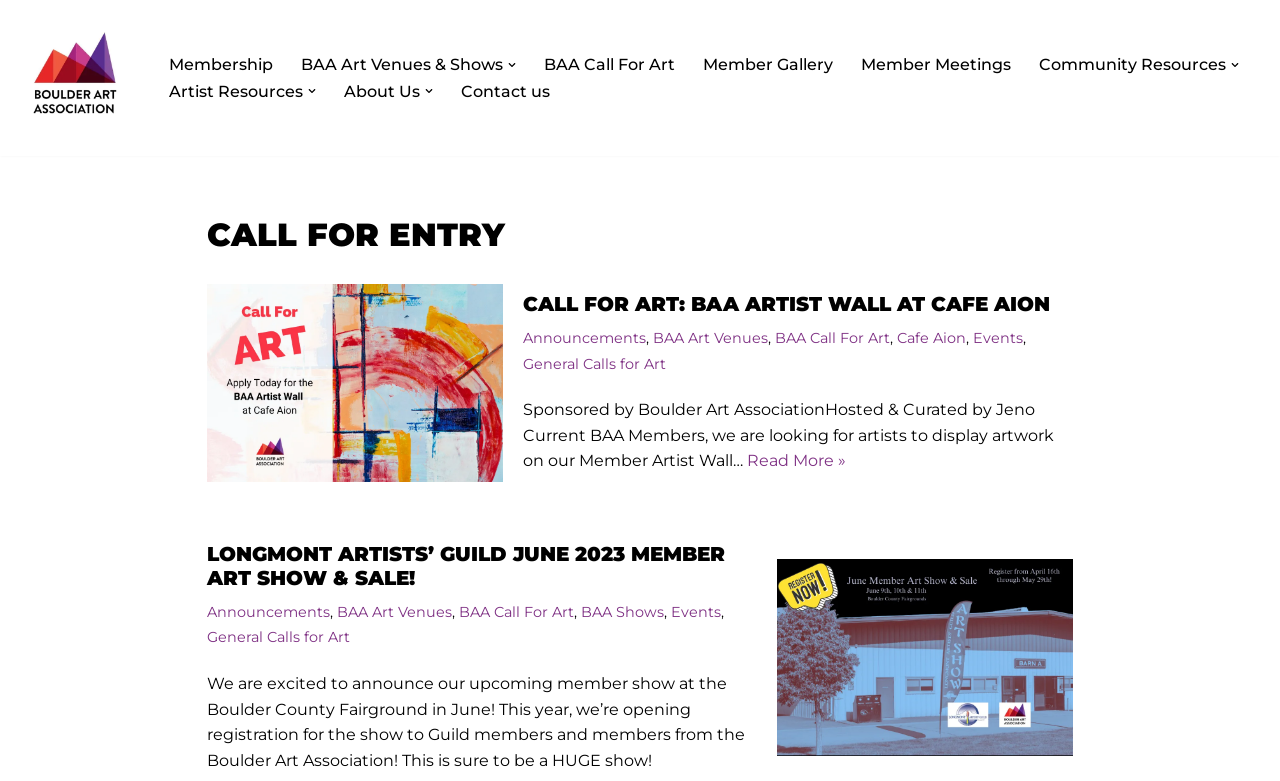Please determine the bounding box coordinates of the element's region to click in order to carry out the following instruction: "Click on the 'Membership' link". The coordinates should be four float numbers between 0 and 1, i.e., [left, top, right, bottom].

[0.132, 0.066, 0.213, 0.1]